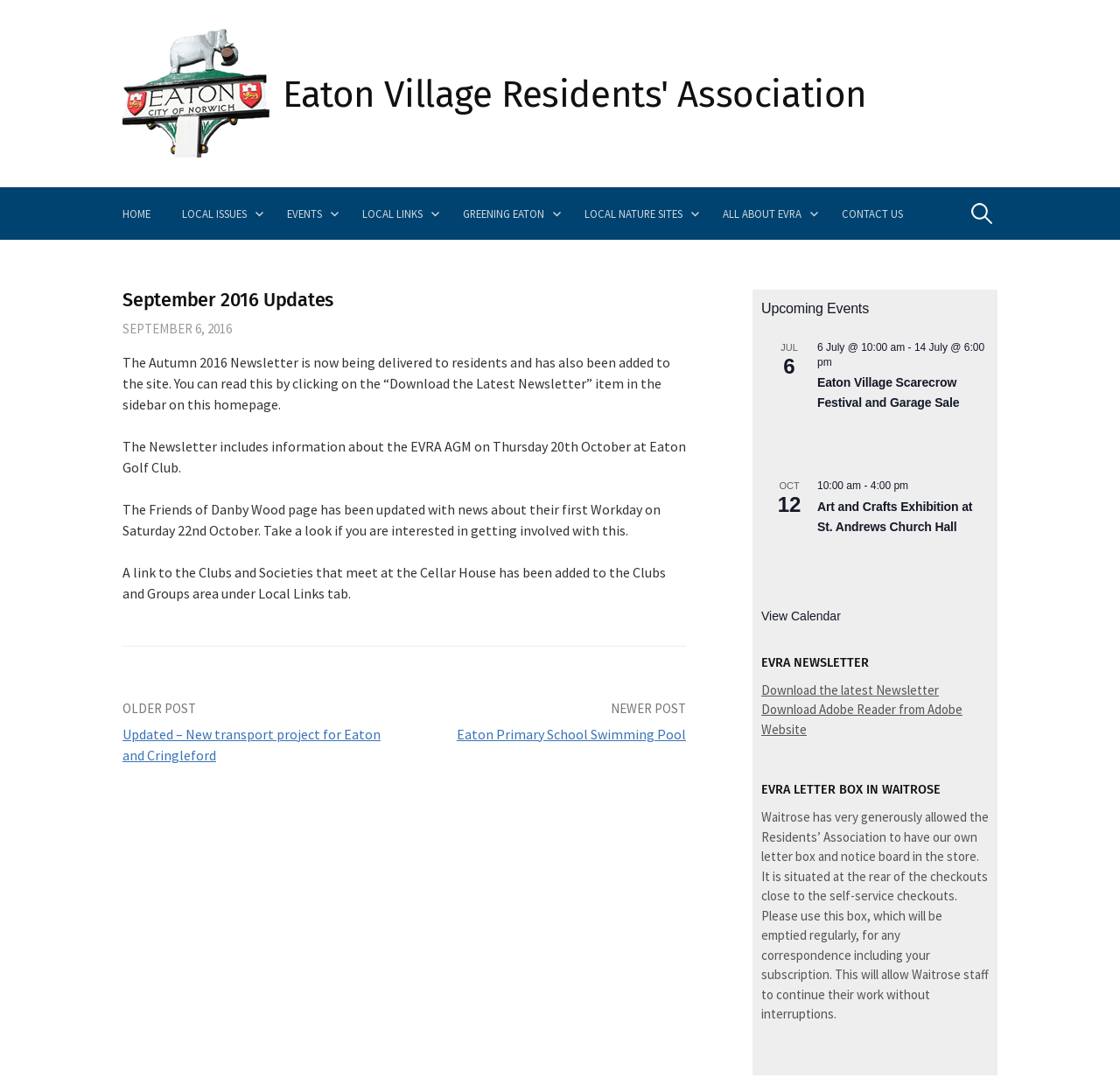Kindly determine the bounding box coordinates of the area that needs to be clicked to fulfill this instruction: "Click on HOME".

[0.109, 0.174, 0.148, 0.222]